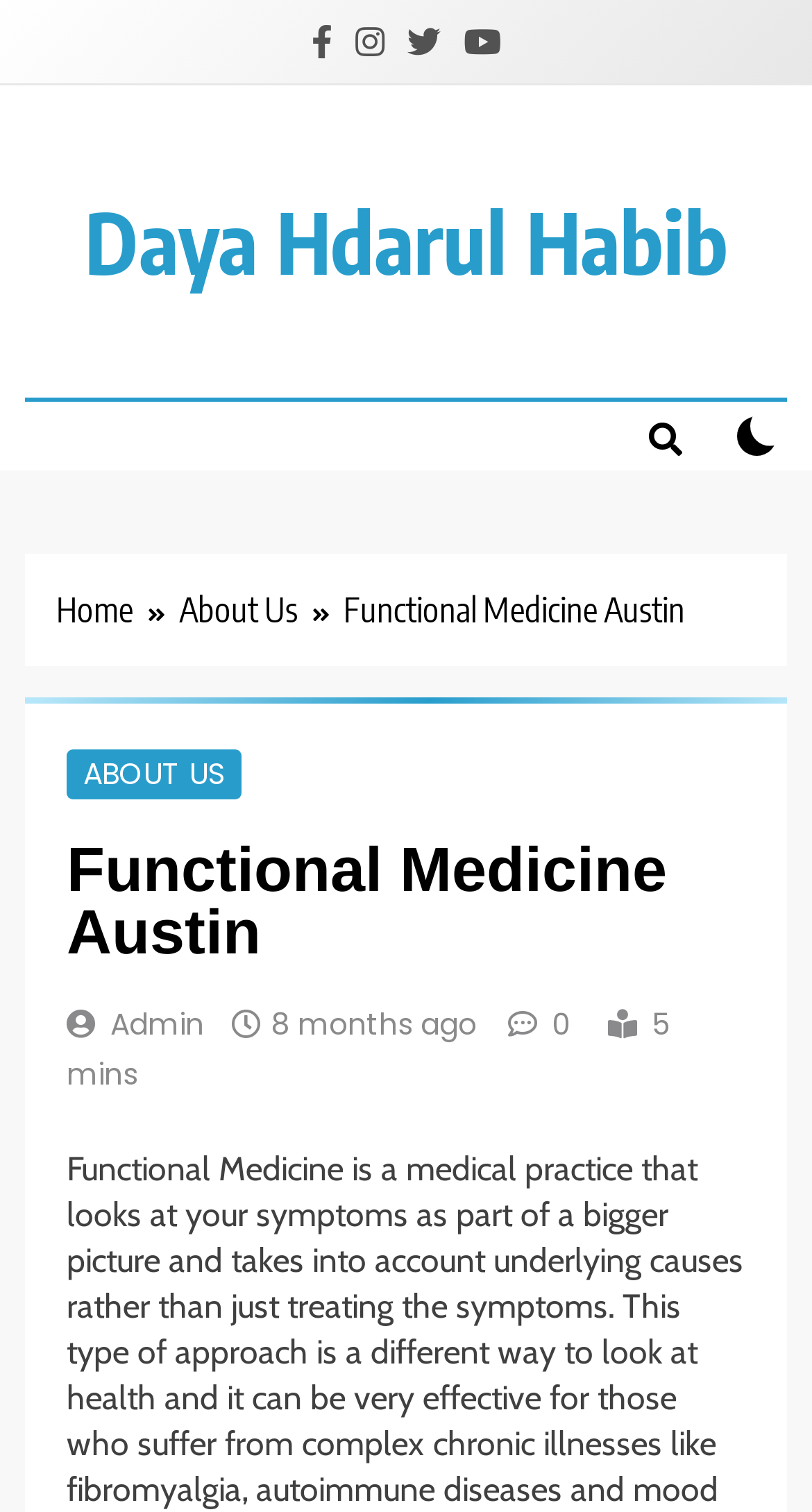Find the bounding box coordinates for the HTML element described in this sentence: "Home". Provide the coordinates as four float numbers between 0 and 1, in the format [left, top, right, bottom].

[0.069, 0.387, 0.221, 0.42]